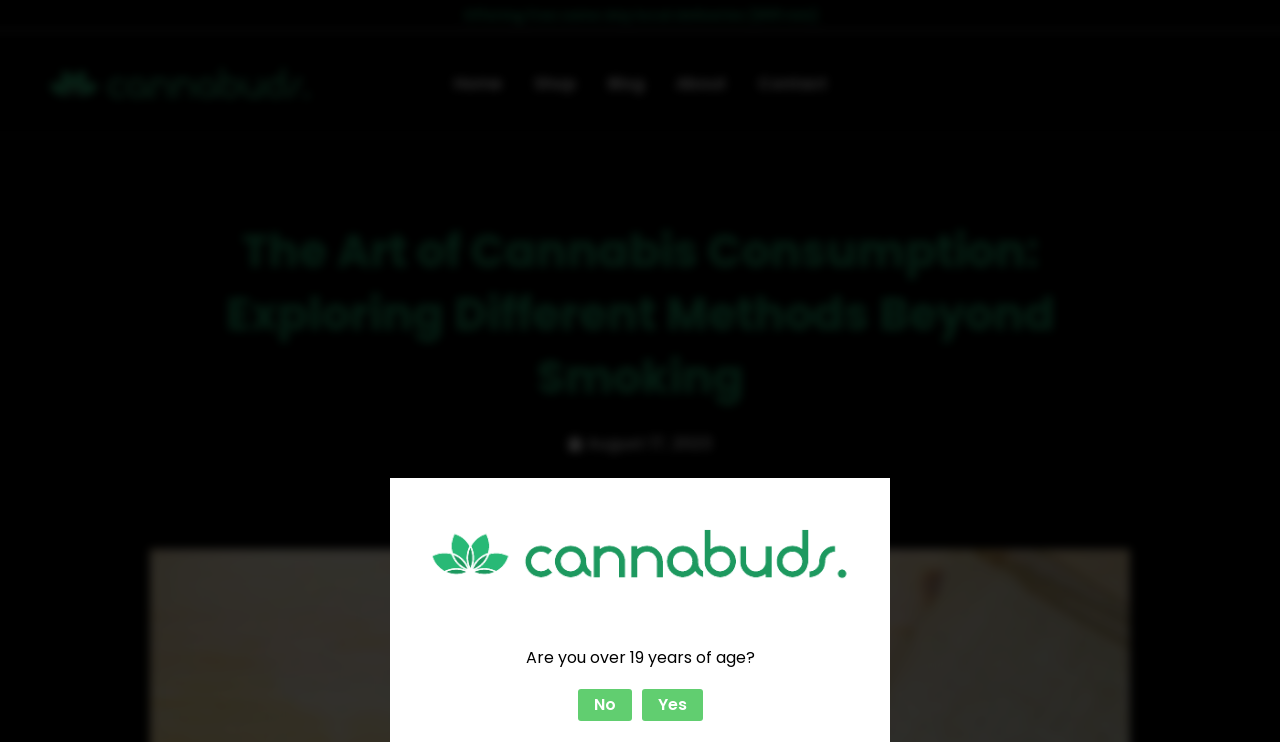What is the minimum age requirement?
Could you answer the question with a detailed and thorough explanation?

The age verification prompt at the top of the page asks 'Are you over 19 years of age?' which implies that the minimum age requirement is 19 years.